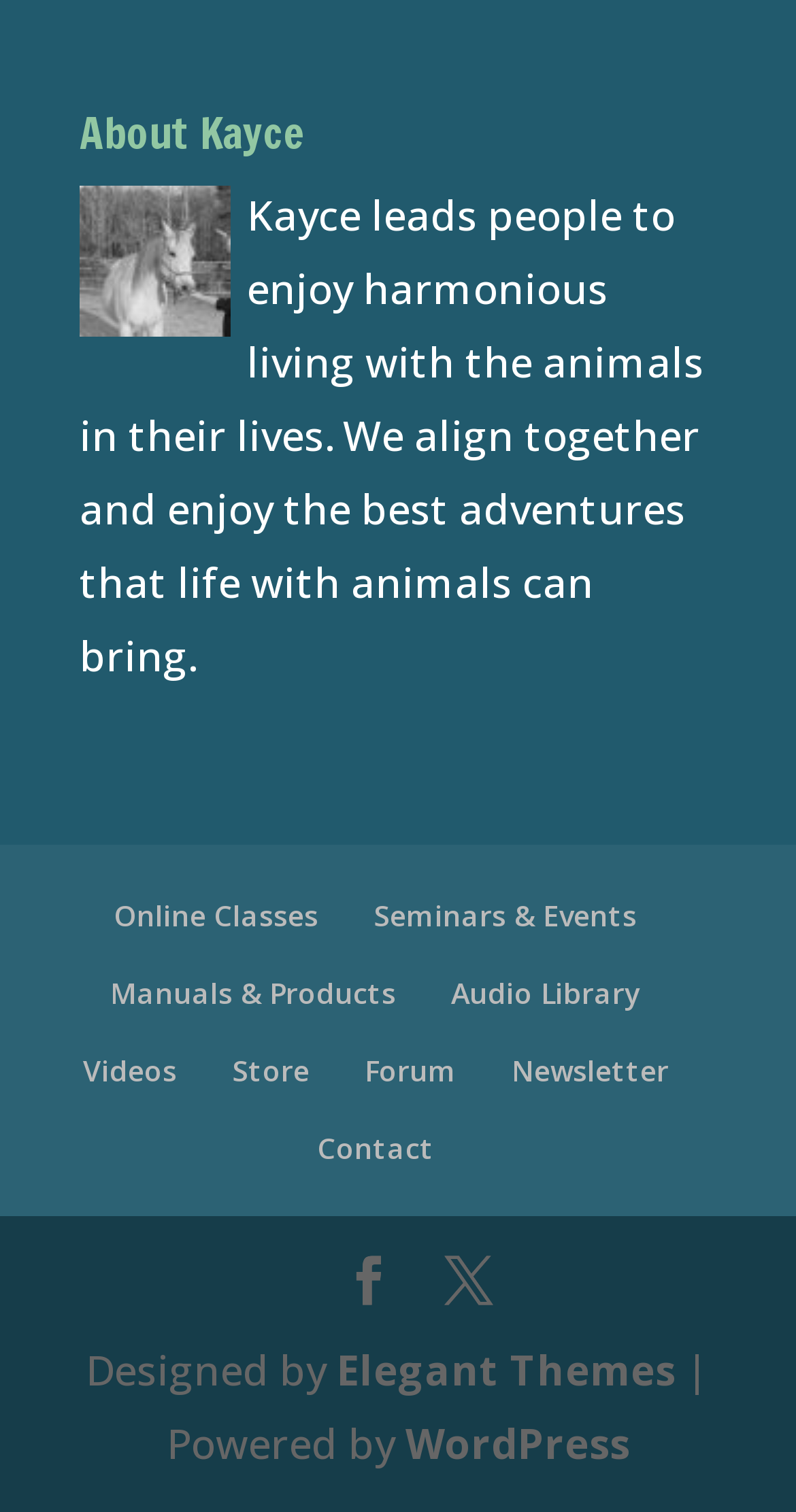Please identify the bounding box coordinates of the element I should click to complete this instruction: 'visit the store'. The coordinates should be given as four float numbers between 0 and 1, like this: [left, top, right, bottom].

[0.291, 0.694, 0.388, 0.72]